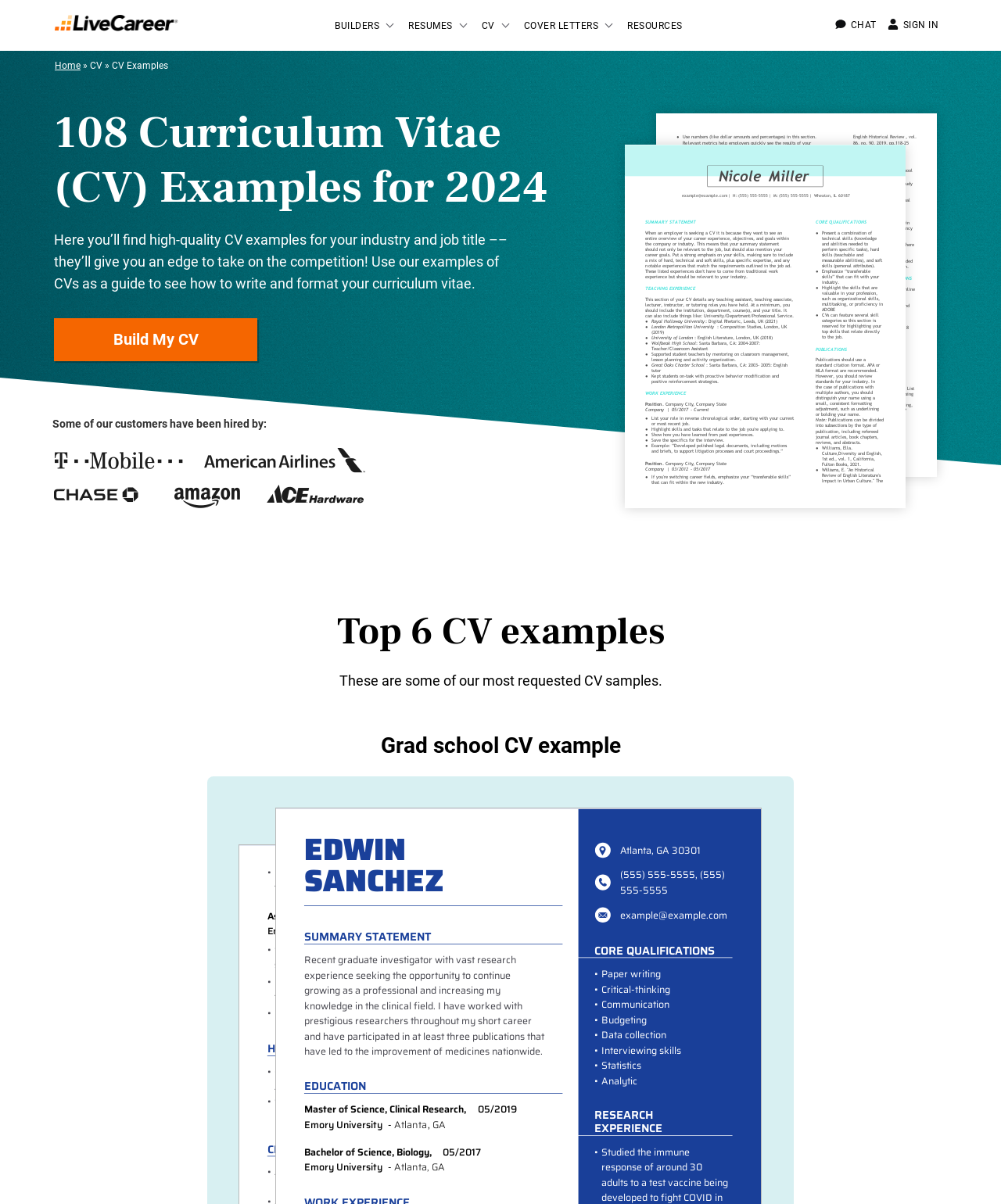Identify the bounding box coordinates of the region that should be clicked to execute the following instruction: "View CV examples".

[0.473, 0.0, 0.515, 0.042]